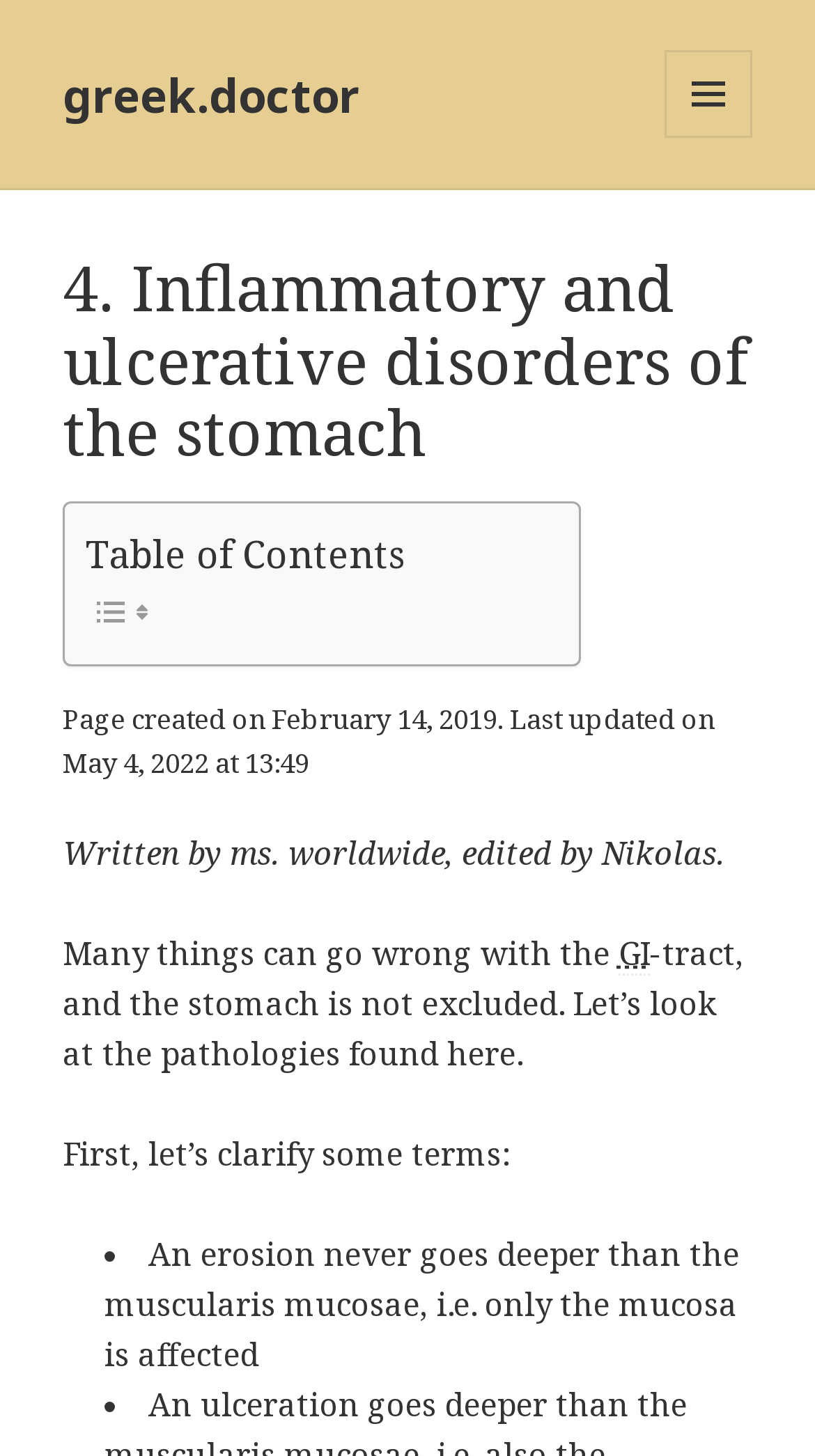Provide a brief response to the question using a single word or phrase: 
What is the abbreviation of Gastrointestinal?

GI